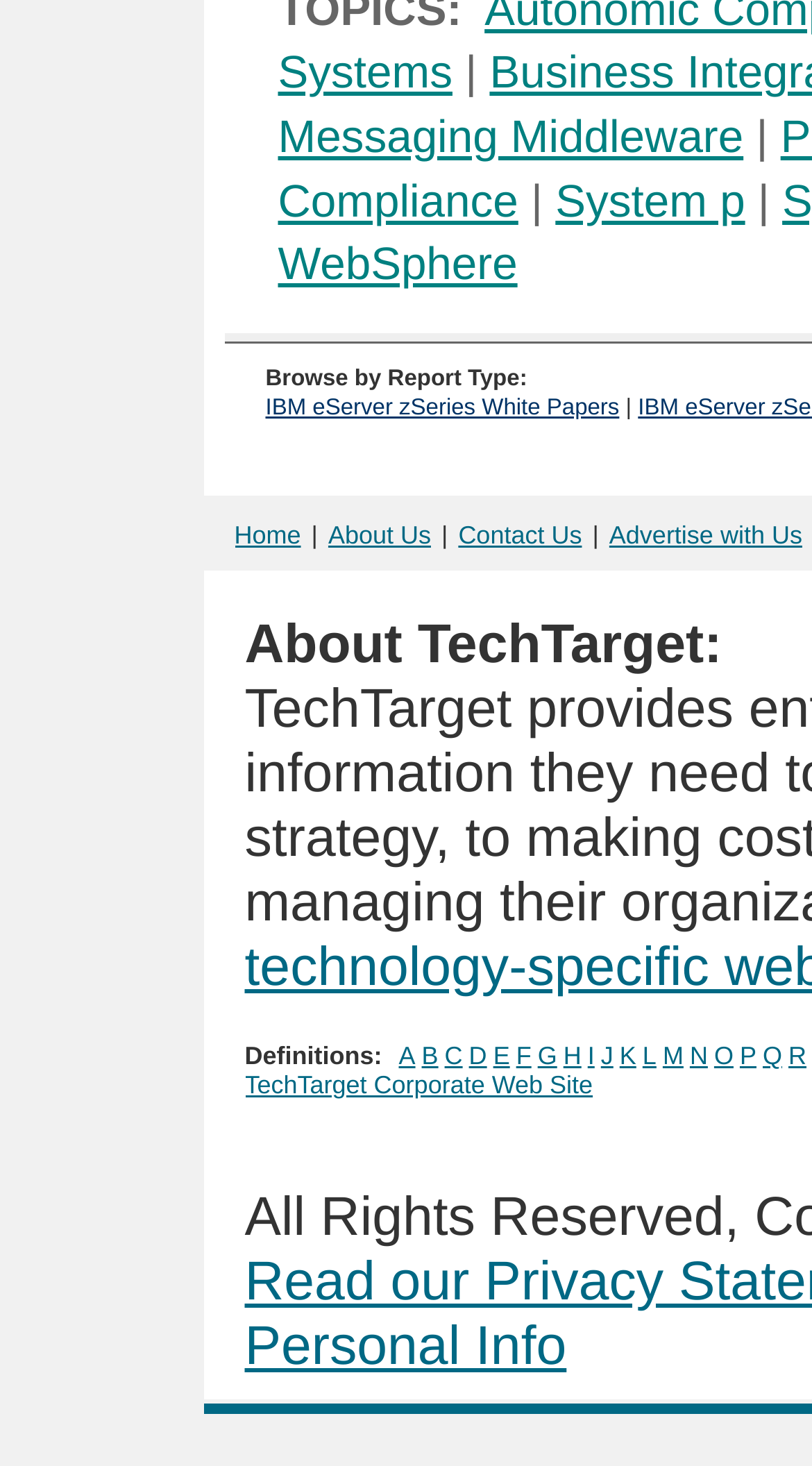What is the text above the alphabet list?
We need a detailed and exhaustive answer to the question. Please elaborate.

The alphabet list can be found at the bottom of the webpage, and above it, there is a section with the text 'Definitions:'. This text is located at the top of the alphabet list.